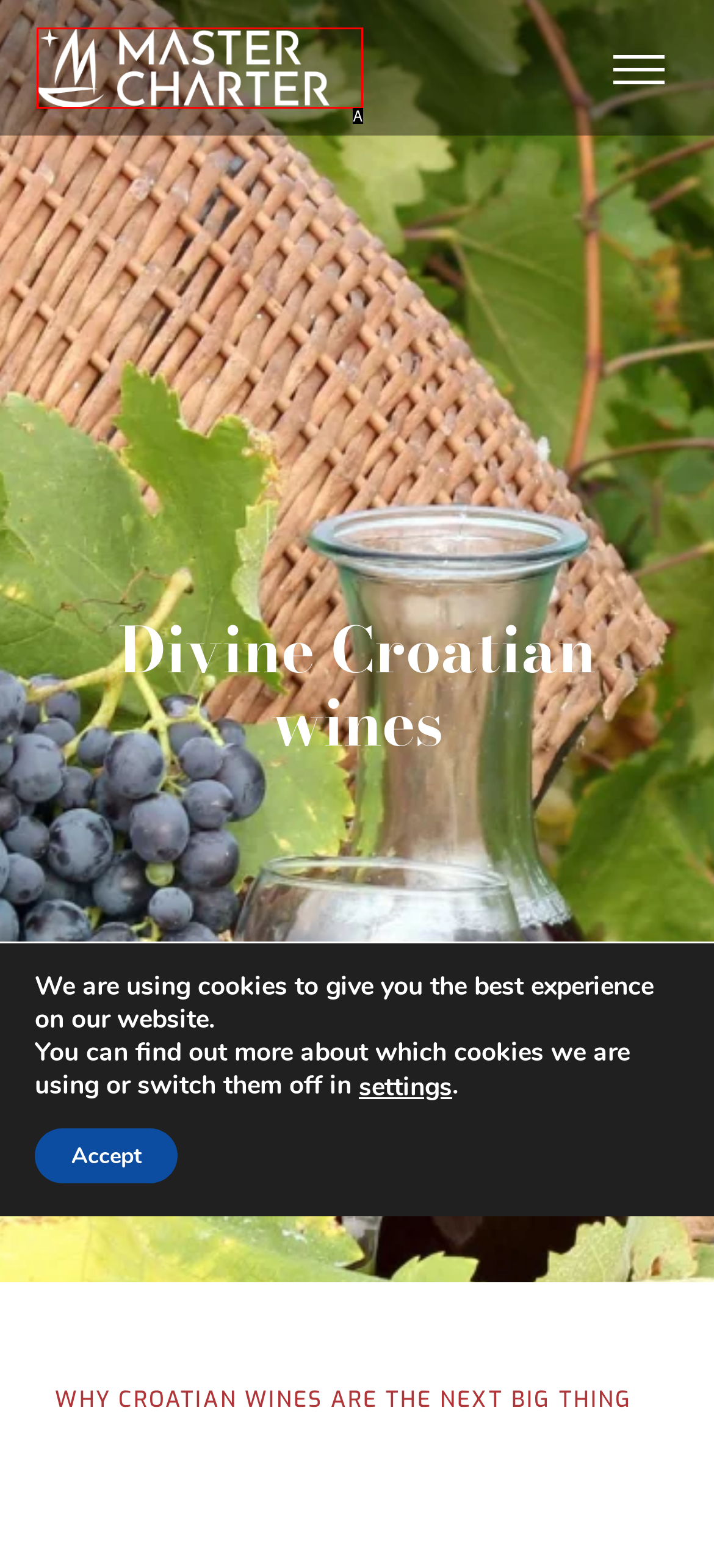Looking at the description: parent_node: +385 97 763 6881, identify which option is the best match and respond directly with the letter of that option.

A